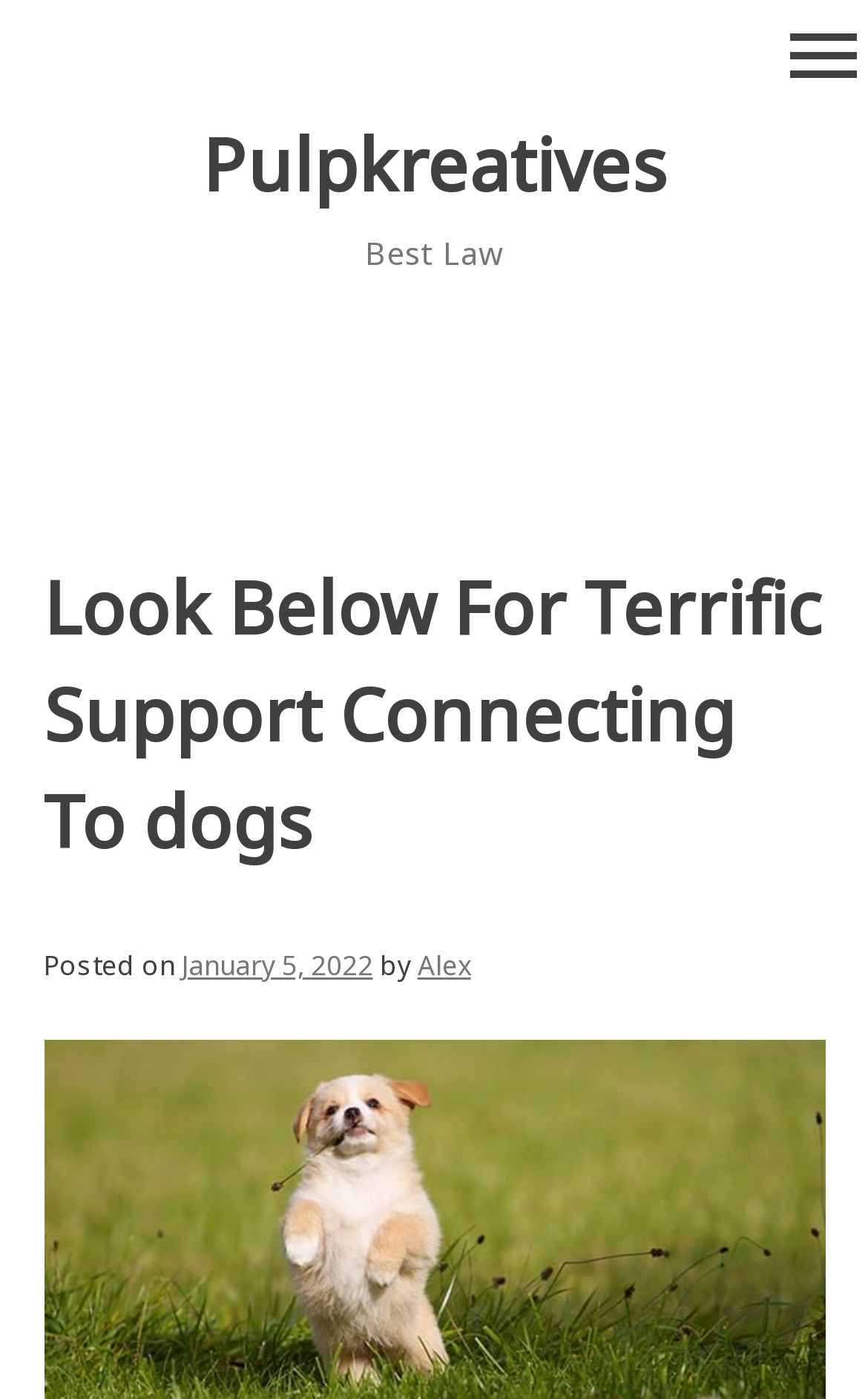Please find and report the primary heading text from the webpage.

Look Below For Terrific Support Connecting To dogs